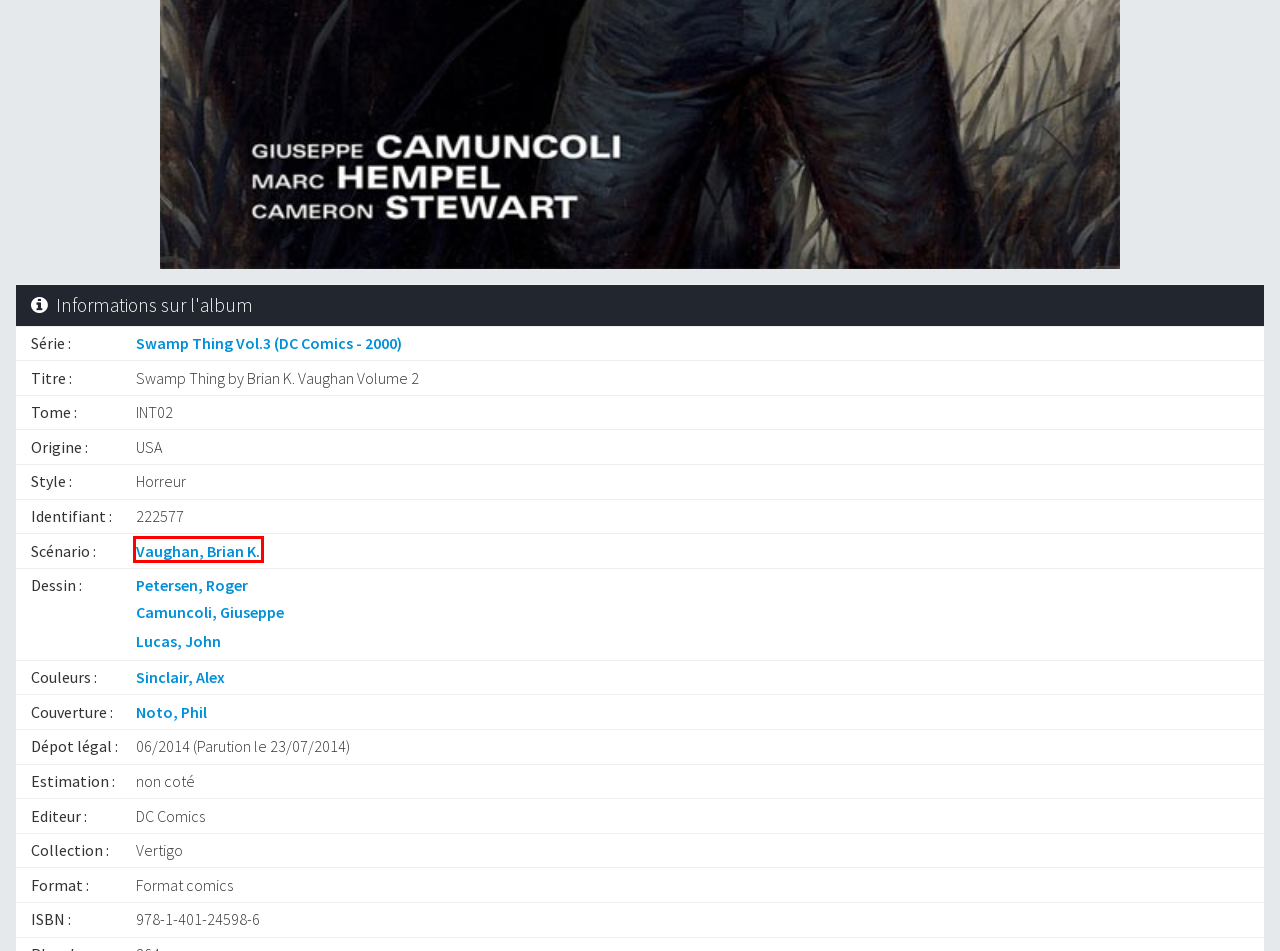With the provided webpage screenshot containing a red bounding box around a UI element, determine which description best matches the new webpage that appears after clicking the selected element. The choices are:
A. Camuncoli, Giuseppe
B. Amazon.fr
C. Swamp Thing Vol.3 (DC Comics - 2000)
D. Sinclair, Alex
E. Noto, Phil
F. Vaughan, Brian K.
G. Lucas, John
H. Petersen, Roger

F